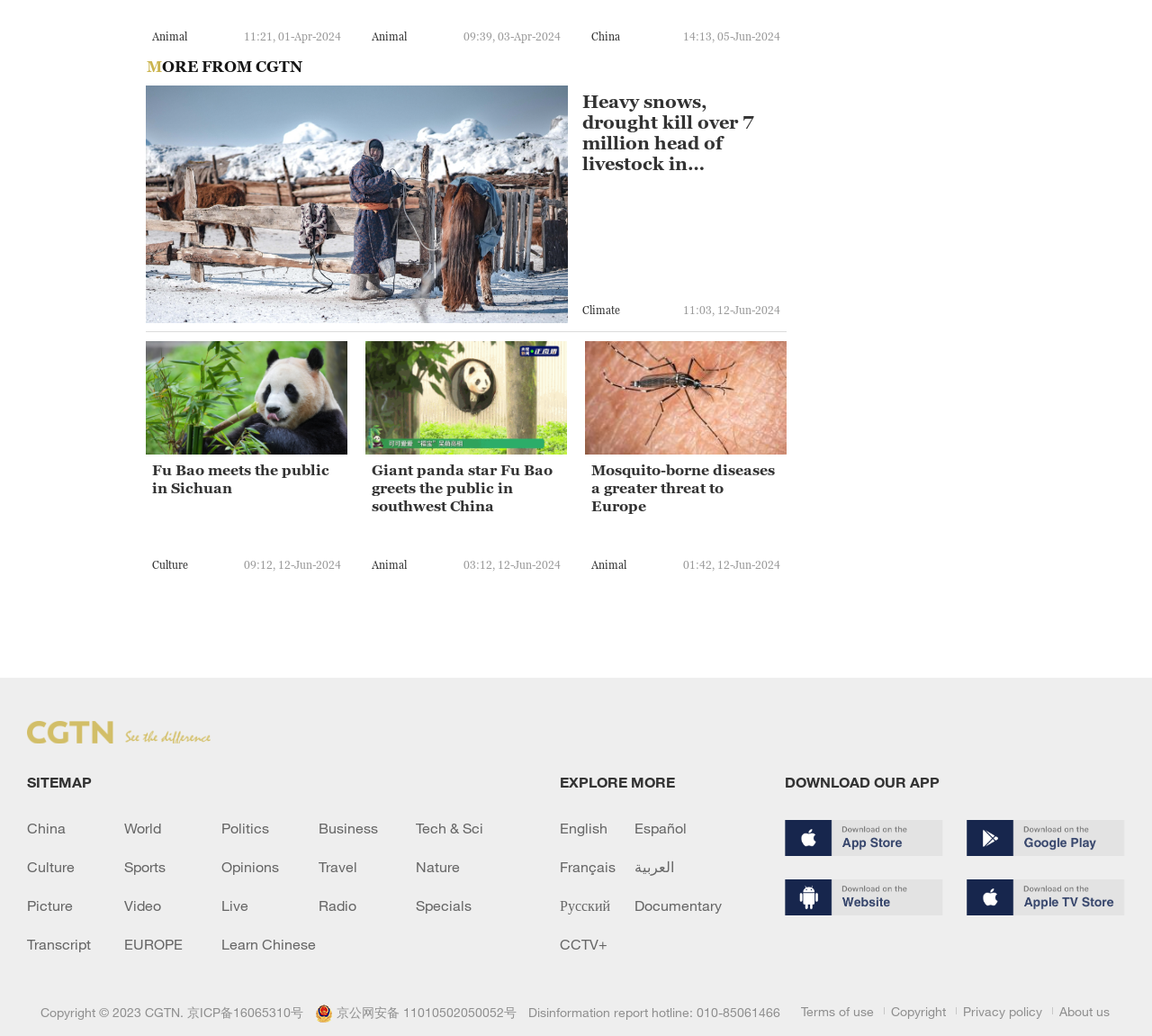What is the category of the news article 'Heavy snows, drought kill over 7 million head of livestock in Mongolia'?
Kindly give a detailed and elaborate answer to the question.

I found the news article 'Heavy snows, drought kill over 7 million head of livestock in Mongolia' on the webpage, and below it, there is a label 'Climate', which indicates the category of this news article.